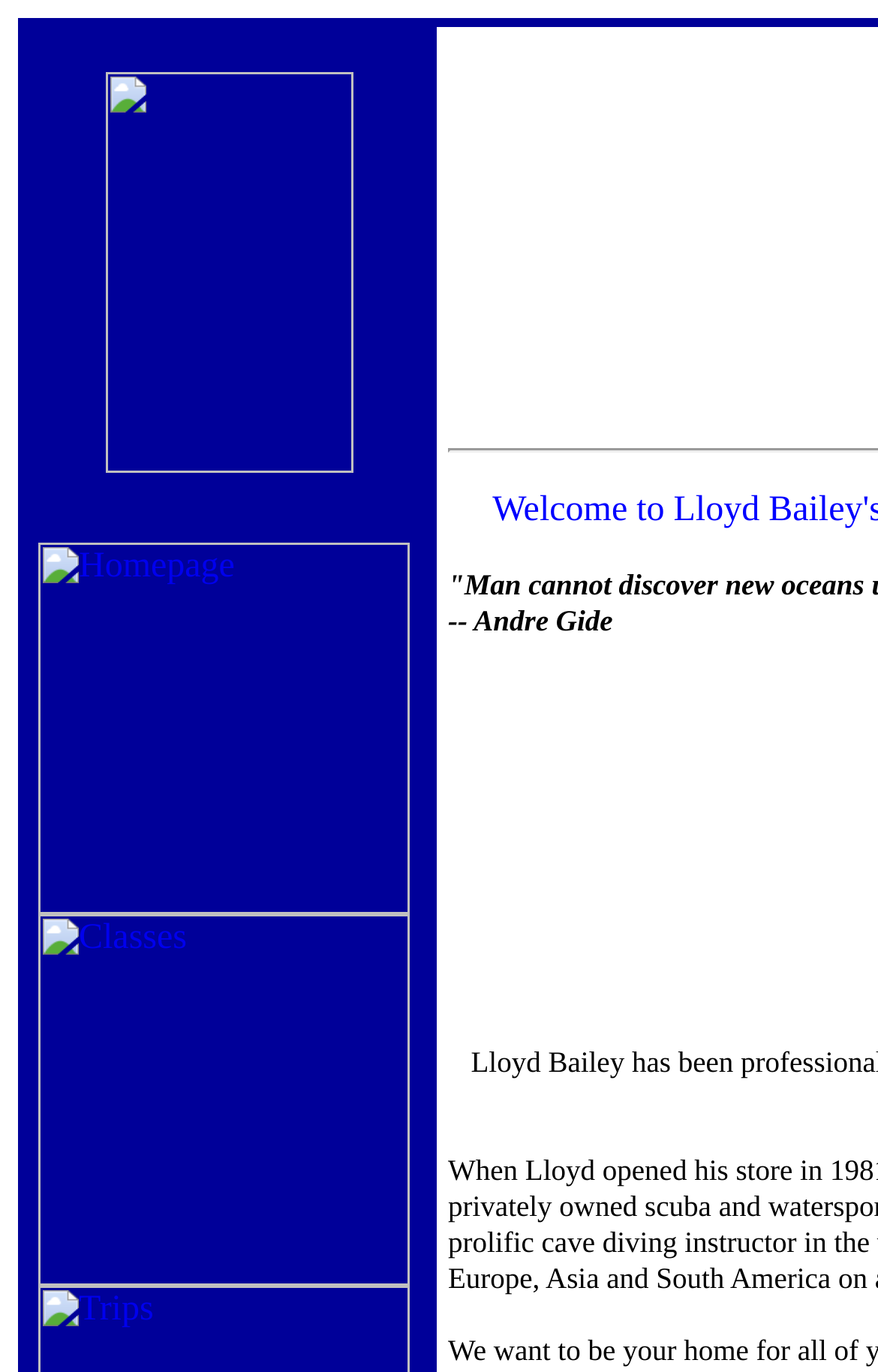Create a full and detailed caption for the entire webpage.

The webpage is for Lloyd Bailey's Scuba and Watersports Superstore. At the top left, there is a prominent image taking up a significant portion of the screen. Below this image, there are two links, "Homepage" and "Classes", positioned side by side, with their corresponding icons. The "Homepage" link is on the left, and the "Classes" link is on the right.

Further down, there is another image, relatively small in size, located near the center of the page. Below this image, there is a quote from Andre Gide, which is a short text snippet. The quote is followed by a non-breaking space character, which is a small, almost imperceptible element.

Overall, the webpage has a simple and clean layout, with a focus on the main image at the top and the links below. The quote from Andre Gide adds a touch of elegance to the page.